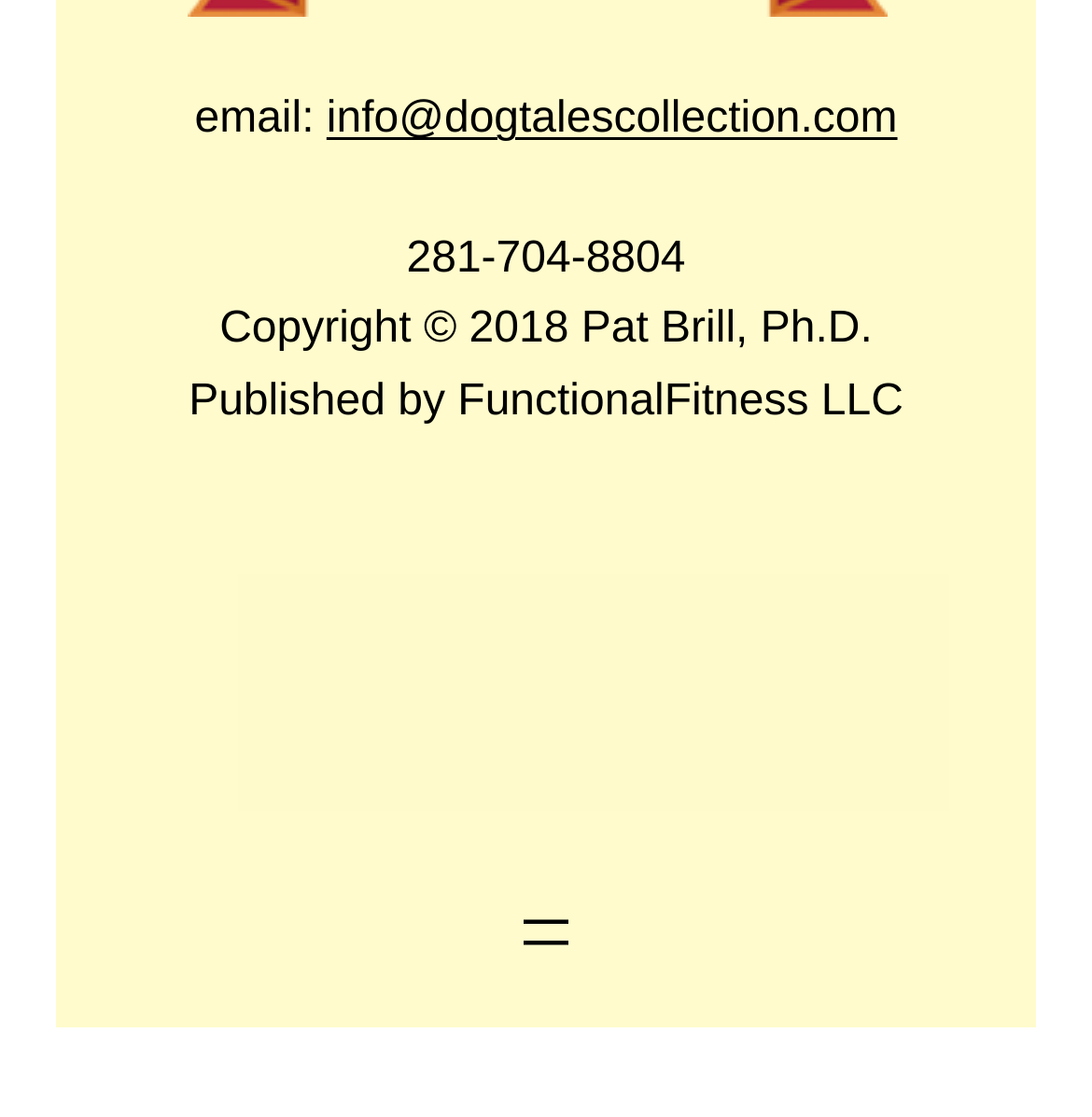Predict the bounding box coordinates of the UI element that matches this description: "info@dogtalescollection.com". The coordinates should be in the format [left, top, right, bottom] with each value between 0 and 1.

[0.299, 0.086, 0.822, 0.129]